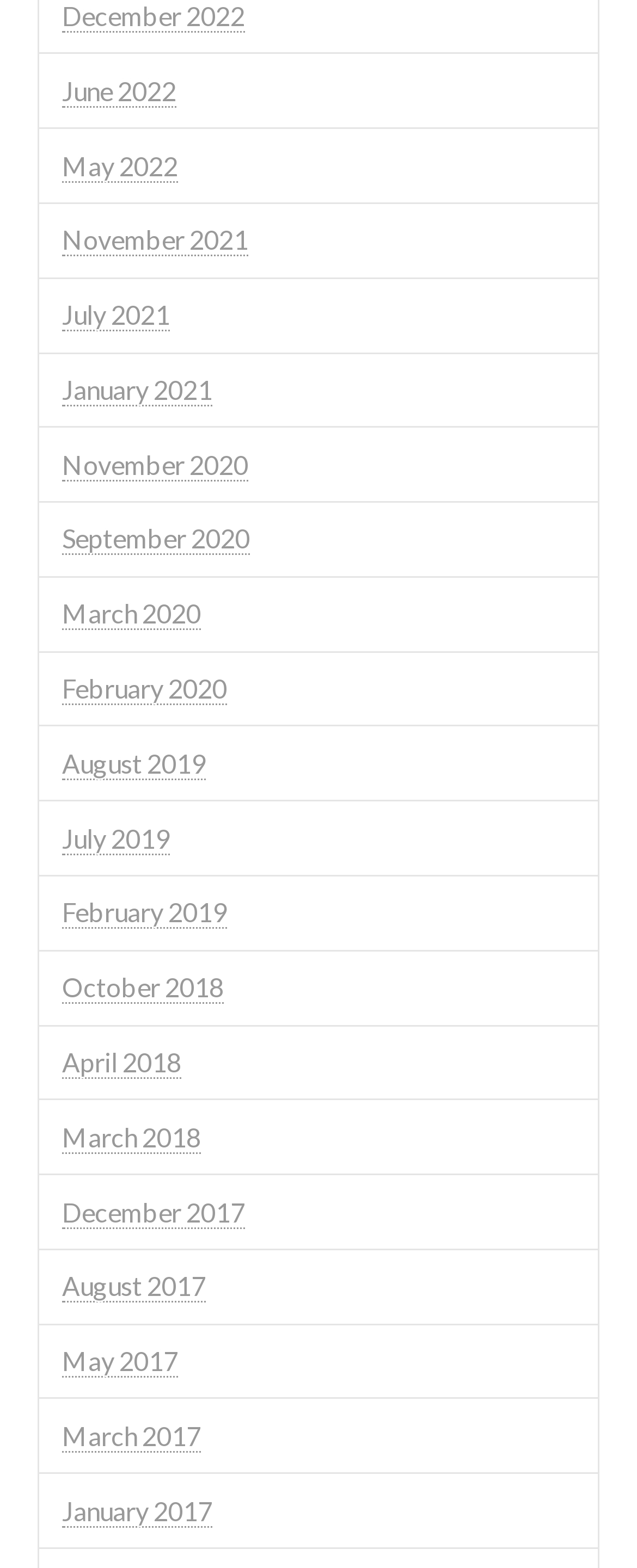How many months are listed from the year 2020?
Use the screenshot to answer the question with a single word or phrase.

3